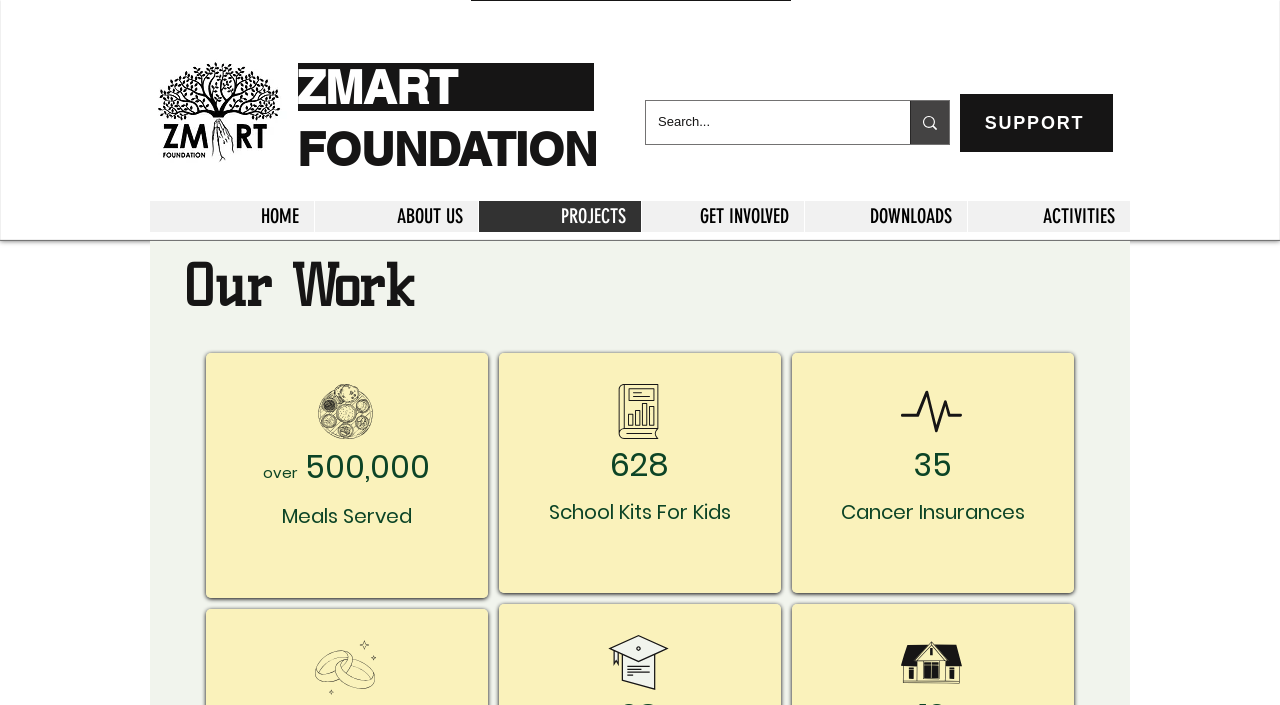What is the name of the foundation?
Respond to the question with a single word or phrase according to the image.

ZMART Foundation